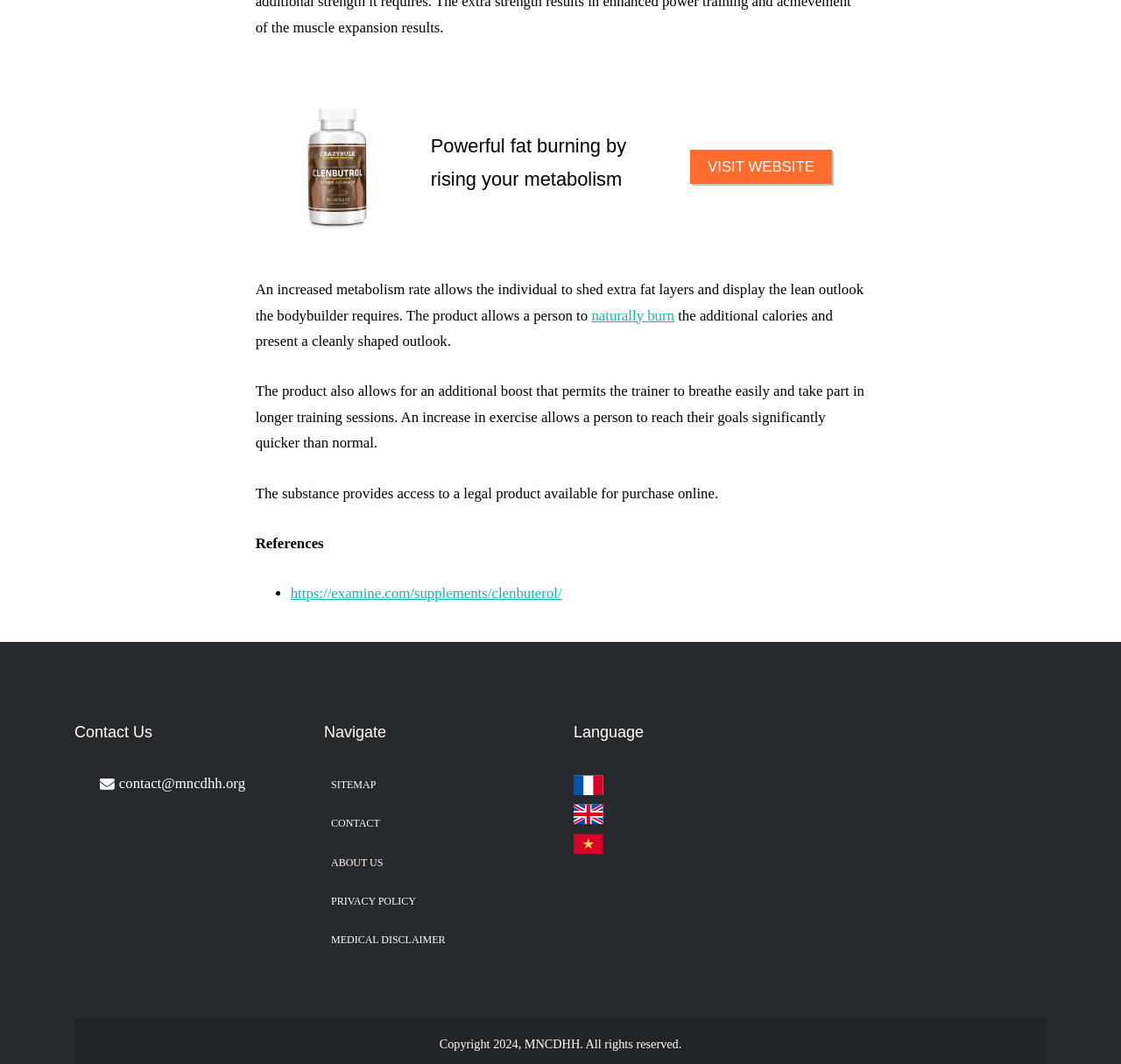Answer the question below using just one word or a short phrase: 
What is the reference provided?

Examine.com